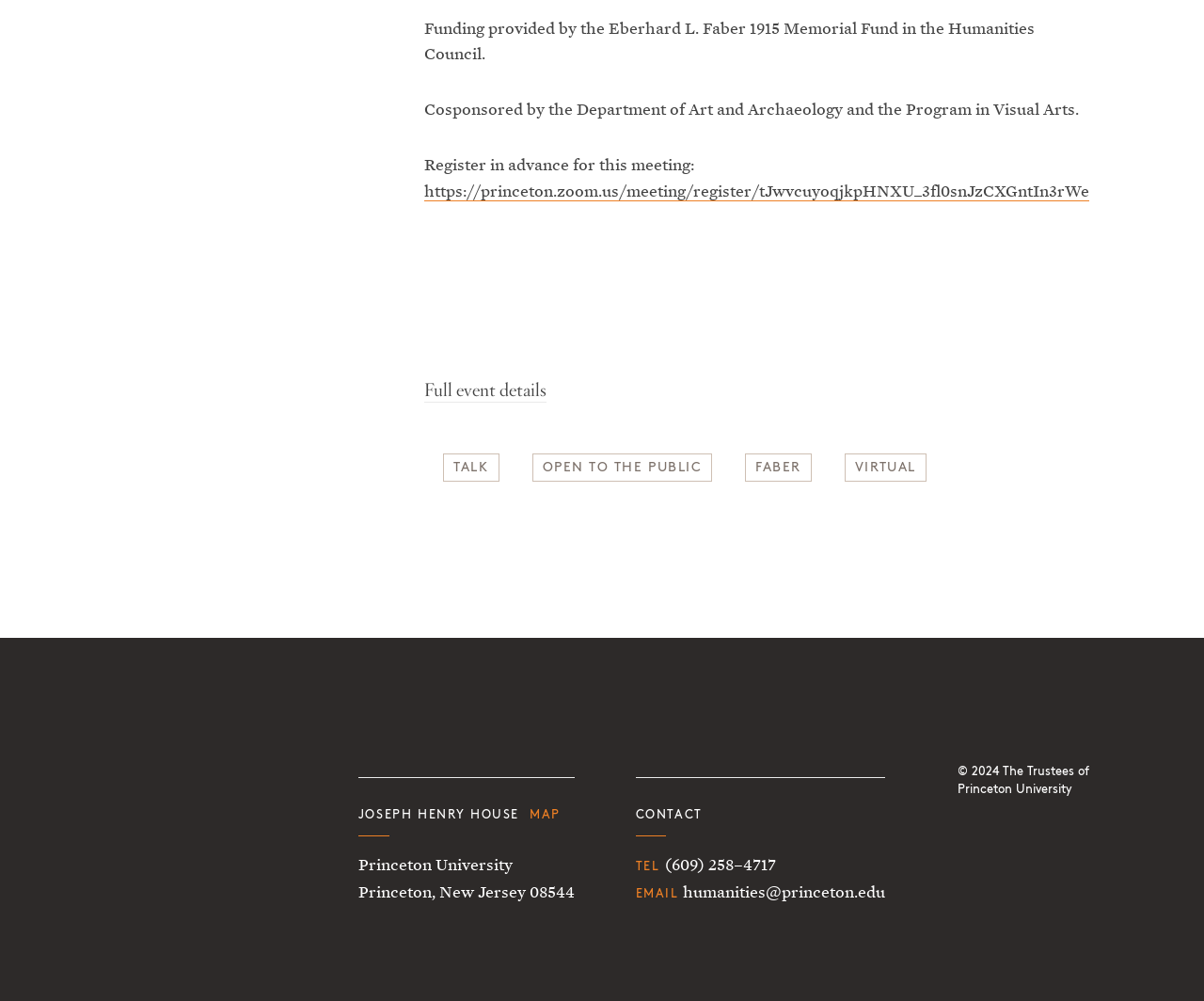Find the bounding box coordinates for the element that must be clicked to complete the instruction: "Visit the Facebook page". The coordinates should be four float numbers between 0 and 1, indicated as [left, top, right, bottom].

[0.793, 0.831, 0.814, 0.845]